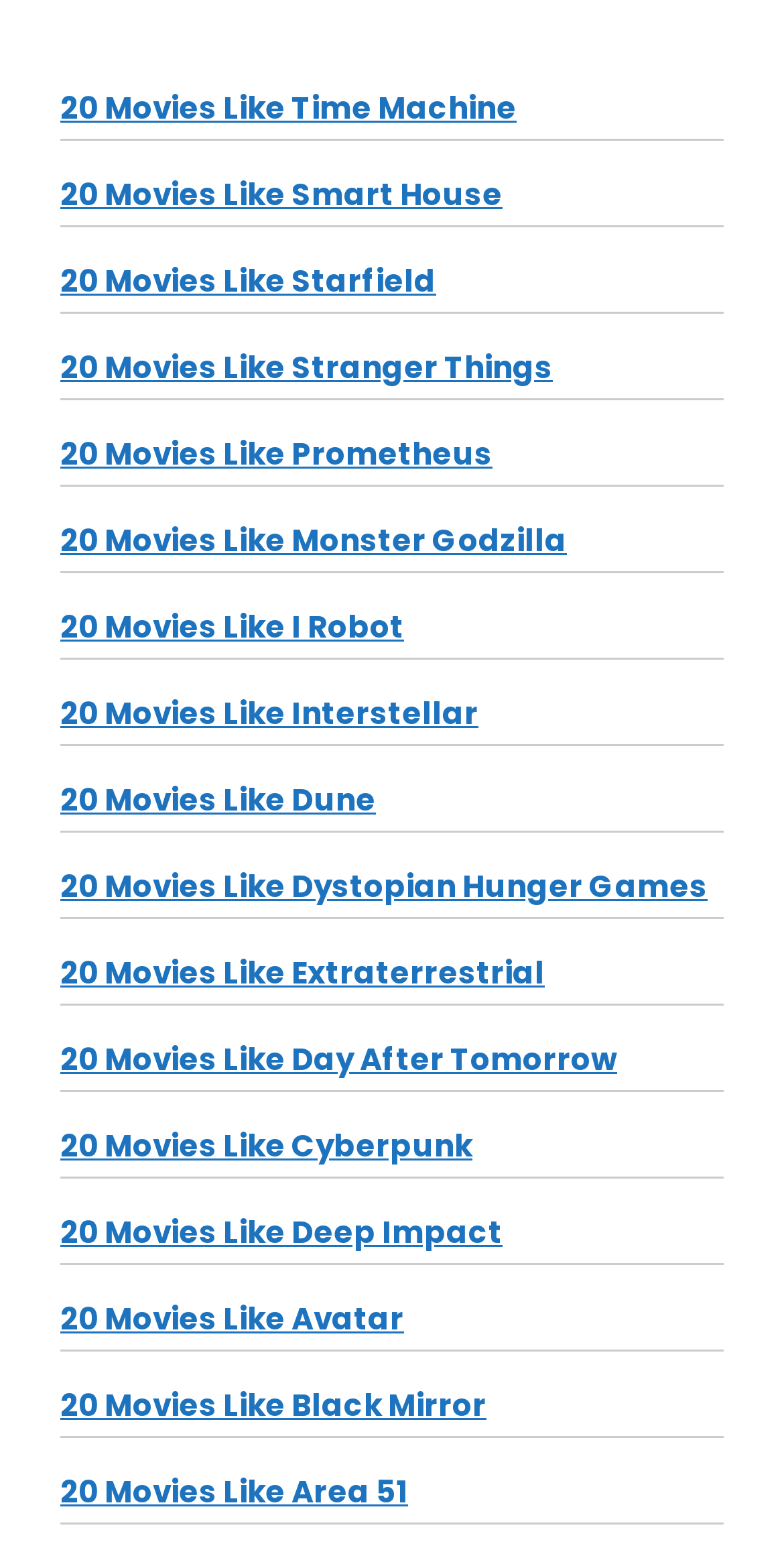Please find the bounding box coordinates of the element's region to be clicked to carry out this instruction: "view movies like Time Machine".

[0.077, 0.056, 0.659, 0.083]